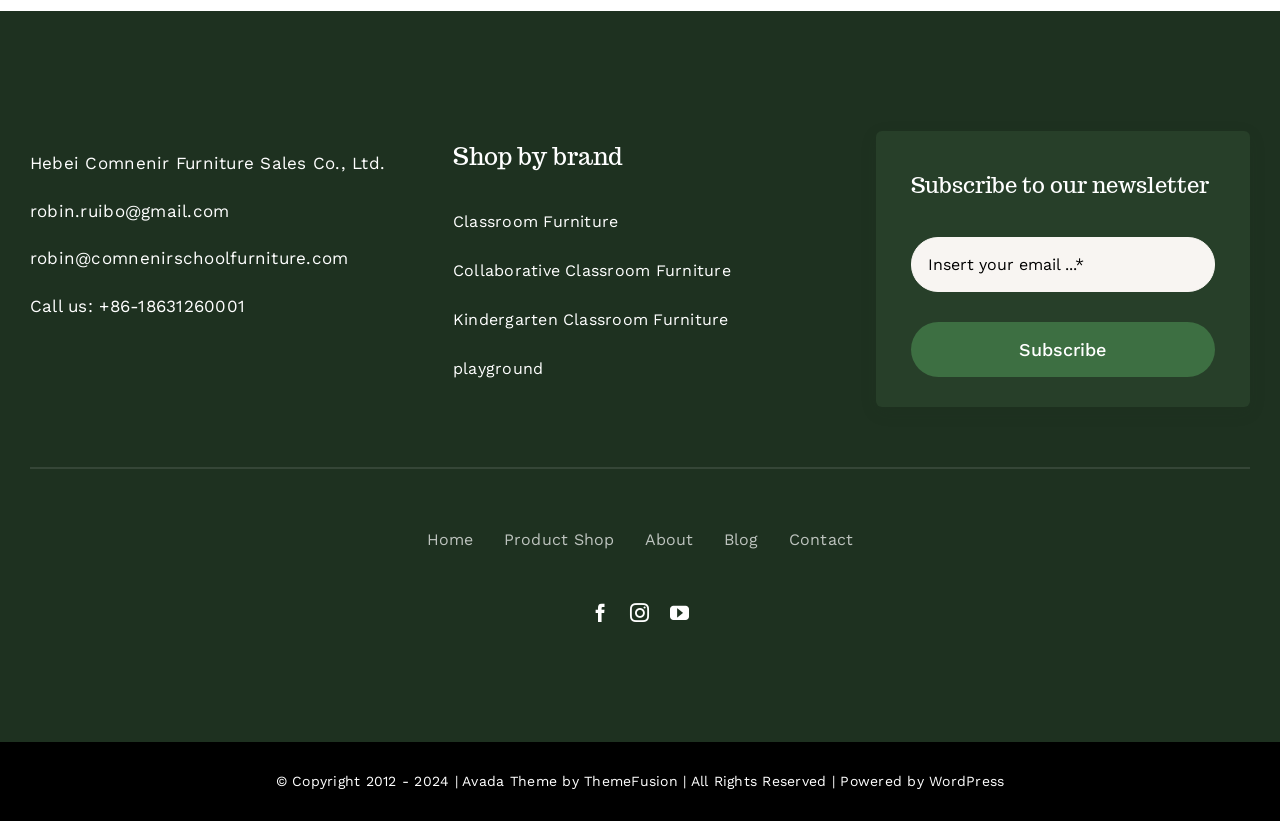What social media platforms are linked?
Examine the webpage screenshot and provide an in-depth answer to the question.

The webpage has links to three social media platforms, namely Facebook, Instagram, and YouTube, which are located at the bottom of the webpage.